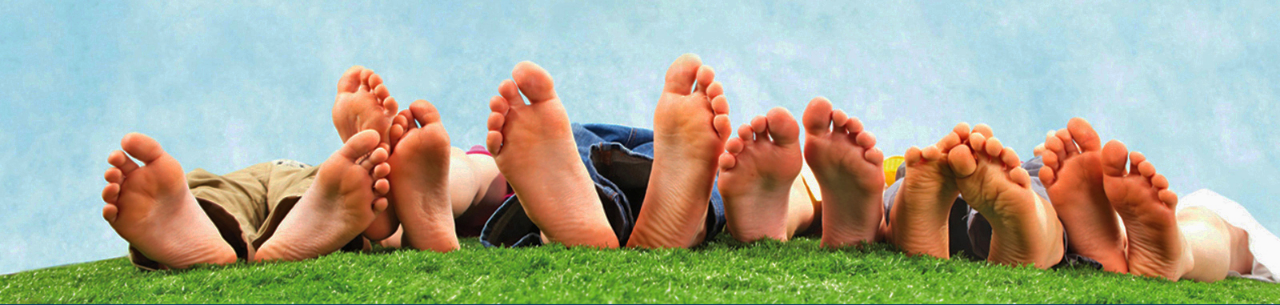With reference to the image, please provide a detailed answer to the following question: What is the significance of foot care in this image?

The image emphasizes the importance of regular foot check-ups and health awareness, particularly for those living with diabetes. This suggests that foot care is crucial for people with diabetes to prevent complications.